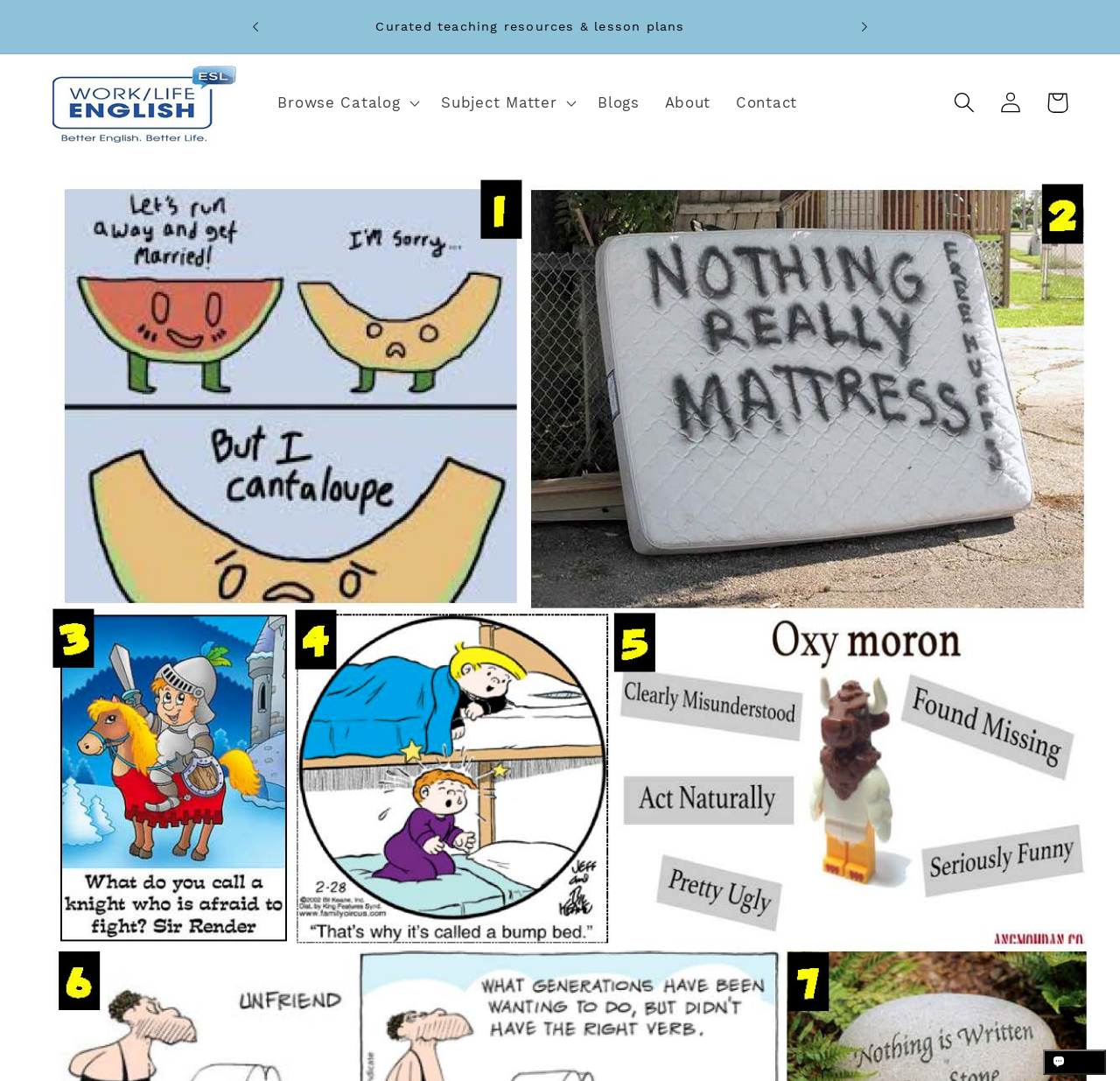Using floating point numbers between 0 and 1, provide the bounding box coordinates in the format (top-left x, top-left y, bottom-right x, bottom-right y). Locate the UI element described here: TIPS

None